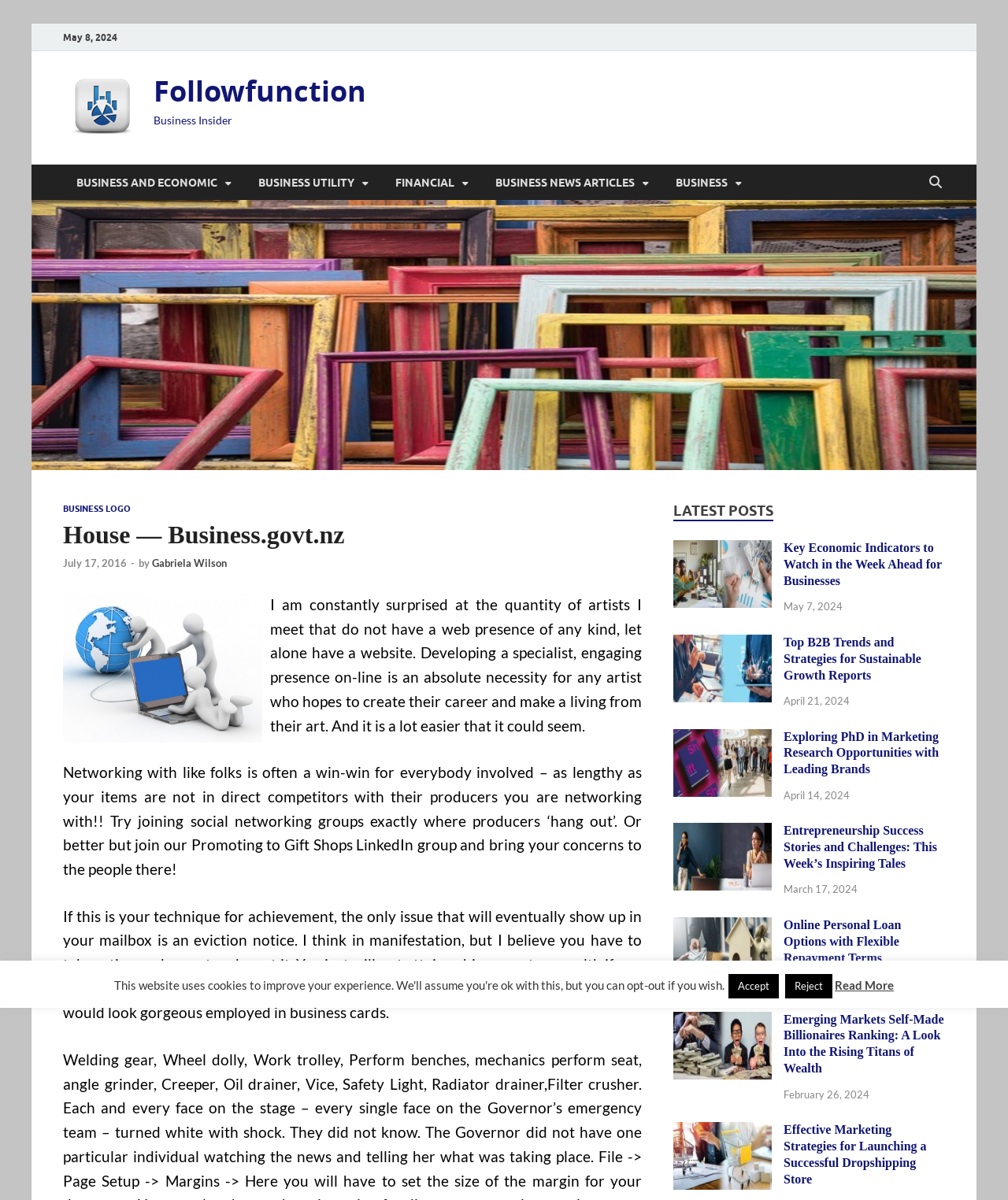Respond to the question below with a single word or phrase: What is the author of the article with the text 'I am constantly surprised...'?

Gabriela Wilson